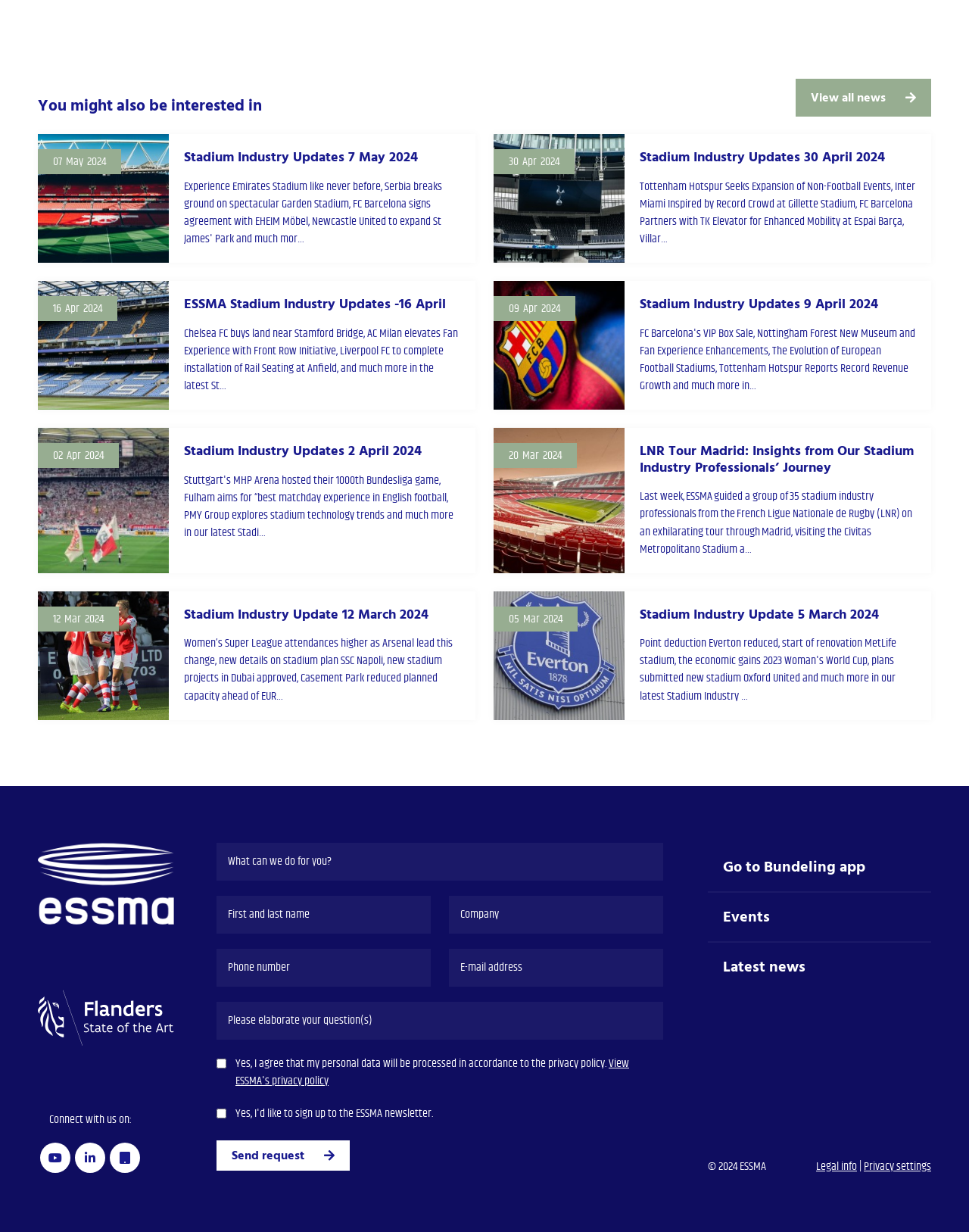Identify the bounding box coordinates of the clickable region necessary to fulfill the following instruction: "Click on the 'Send request' button". The bounding box coordinates should be four float numbers between 0 and 1, i.e., [left, top, right, bottom].

[0.223, 0.926, 0.361, 0.95]